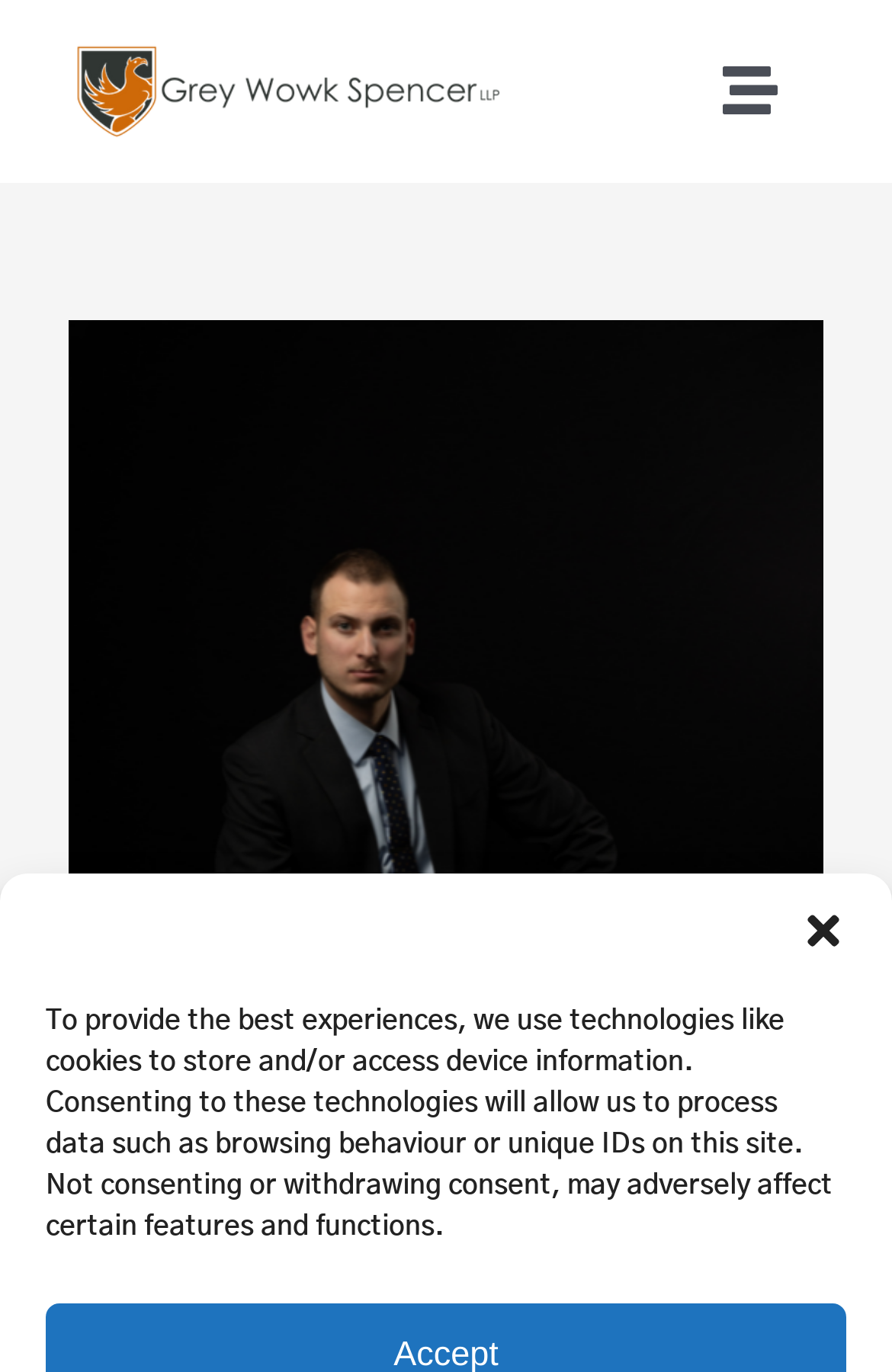Locate and provide the bounding box coordinates for the HTML element that matches this description: "Toggle Navigation".

[0.759, 0.027, 0.923, 0.107]